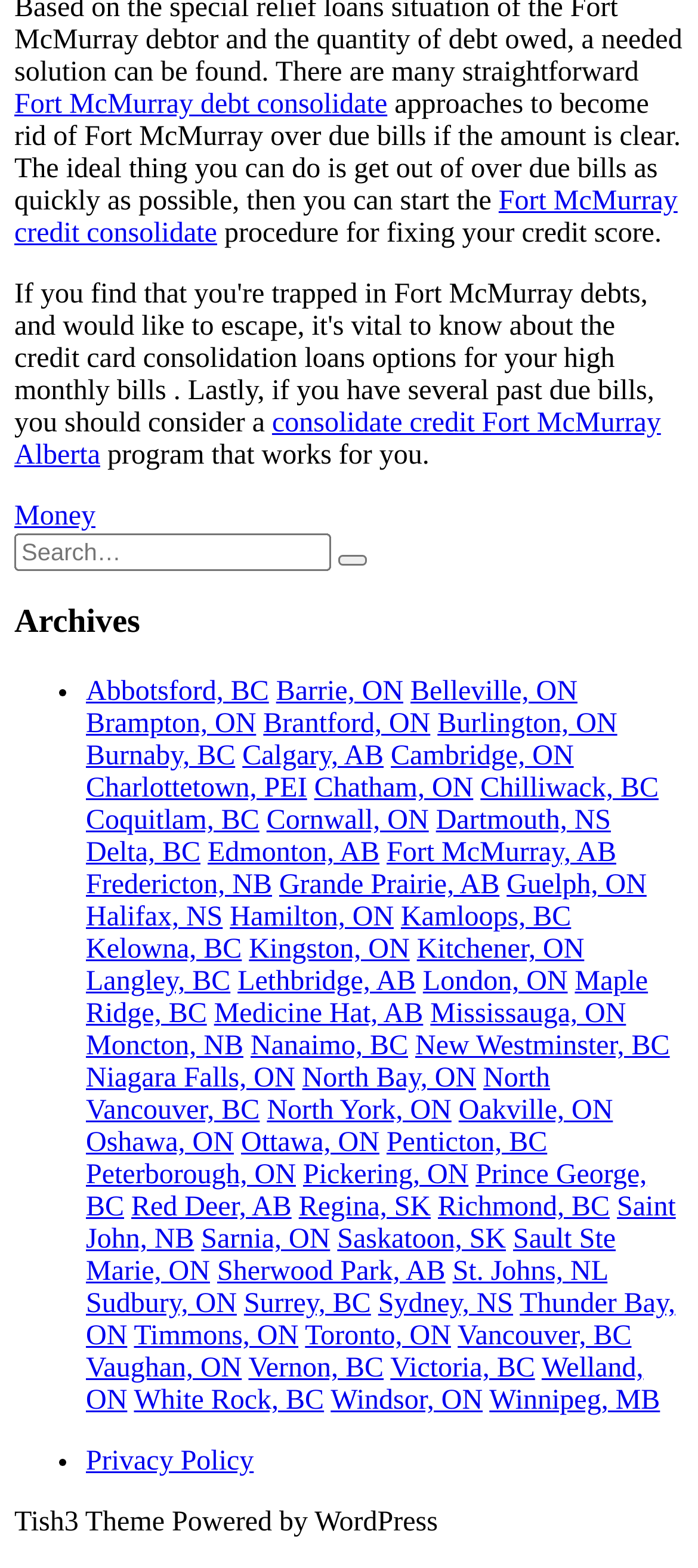Determine the bounding box coordinates of the region to click in order to accomplish the following instruction: "View Archives". Provide the coordinates as four float numbers between 0 and 1, specifically [left, top, right, bottom].

[0.021, 0.385, 0.979, 0.41]